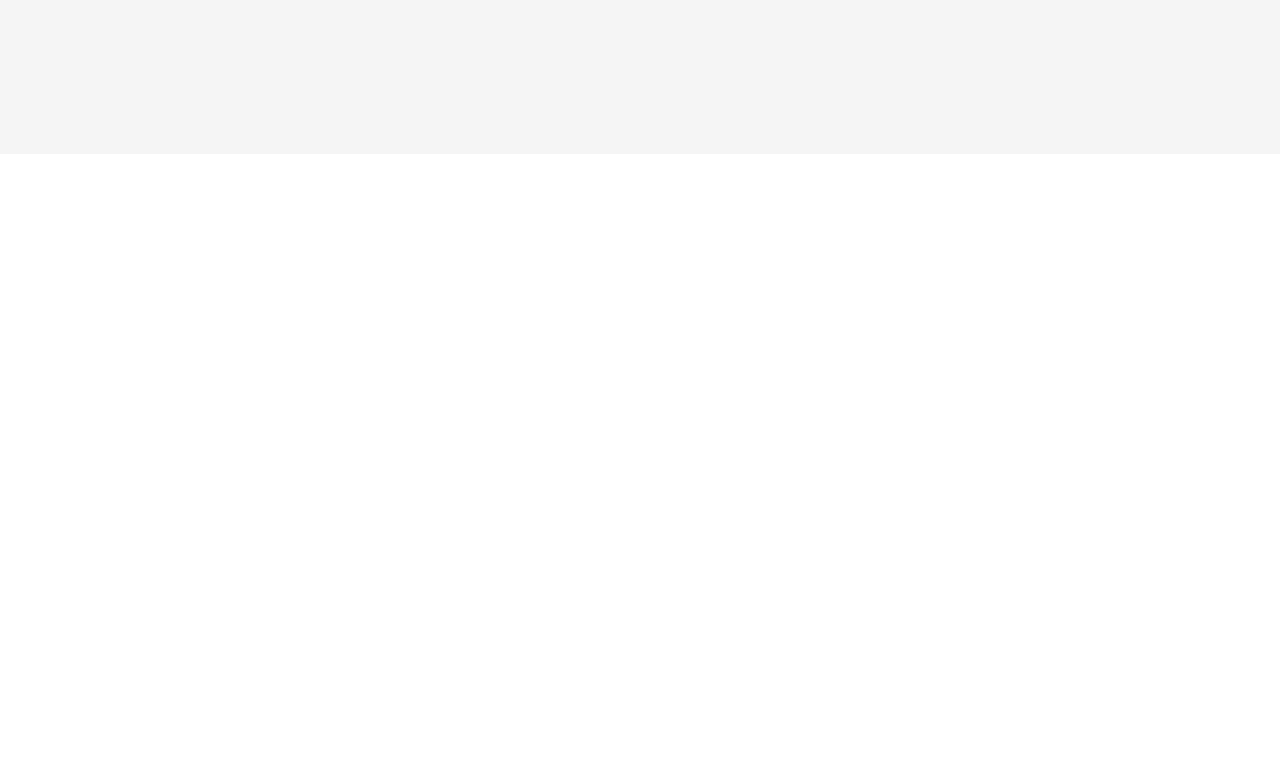Please locate the UI element described by "Work Tips & Essentials" and provide its bounding box coordinates.

[0.508, 0.883, 0.642, 0.912]